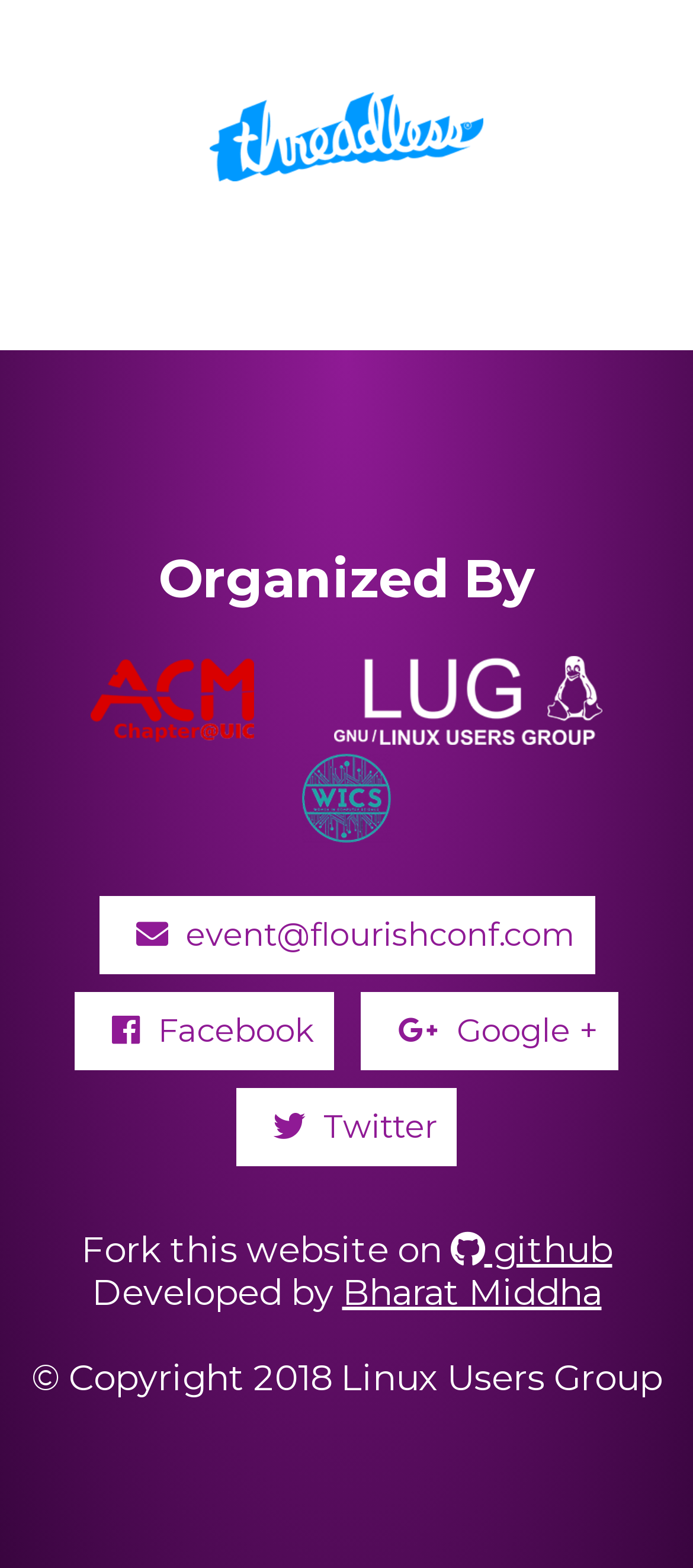Specify the bounding box coordinates of the element's region that should be clicked to achieve the following instruction: "Follow on Facebook". The bounding box coordinates consist of four float numbers between 0 and 1, in the format [left, top, right, bottom].

[0.108, 0.633, 0.482, 0.683]